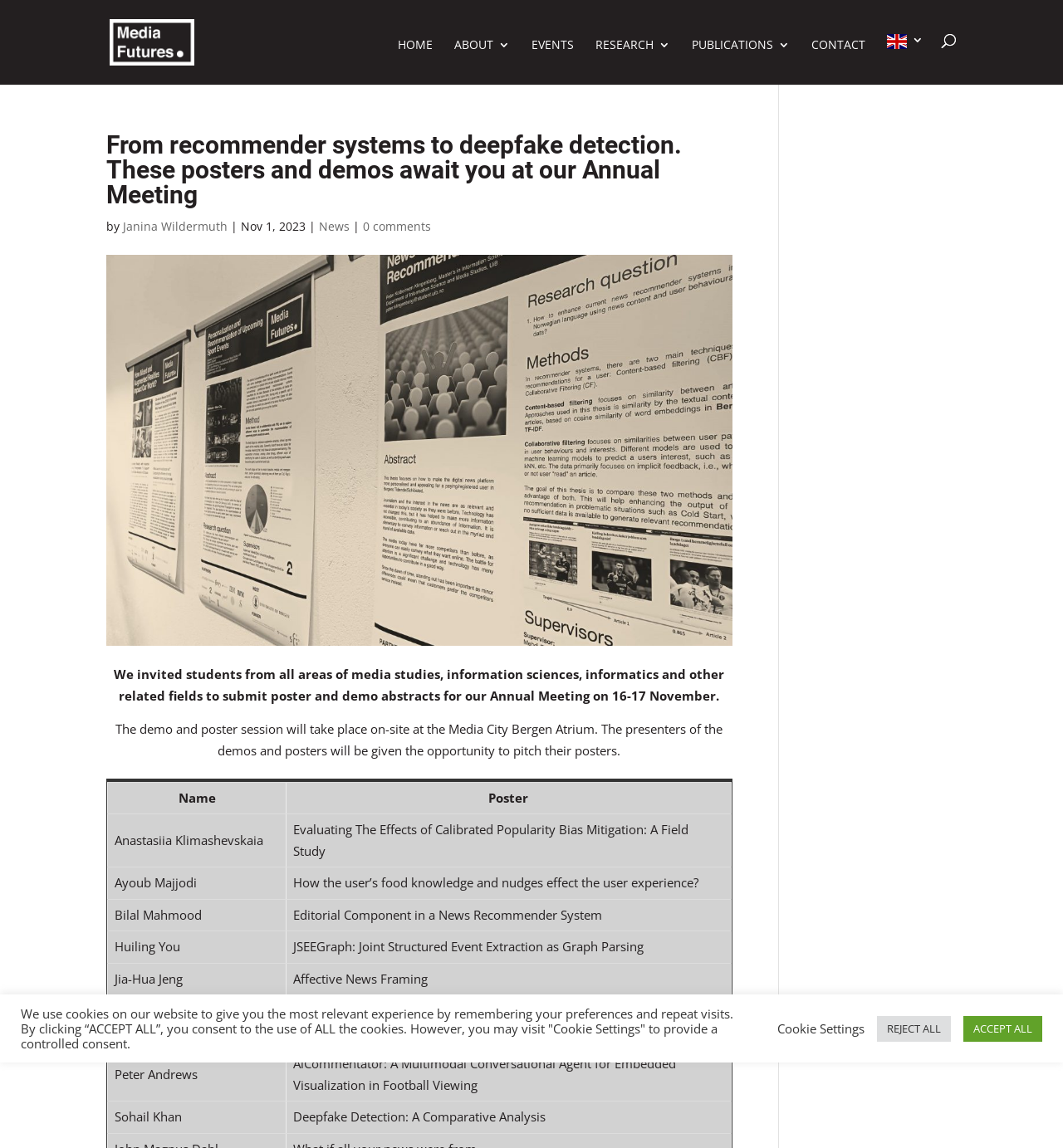Answer the question using only one word or a concise phrase: How many posters and demos are listed on the webpage?

9